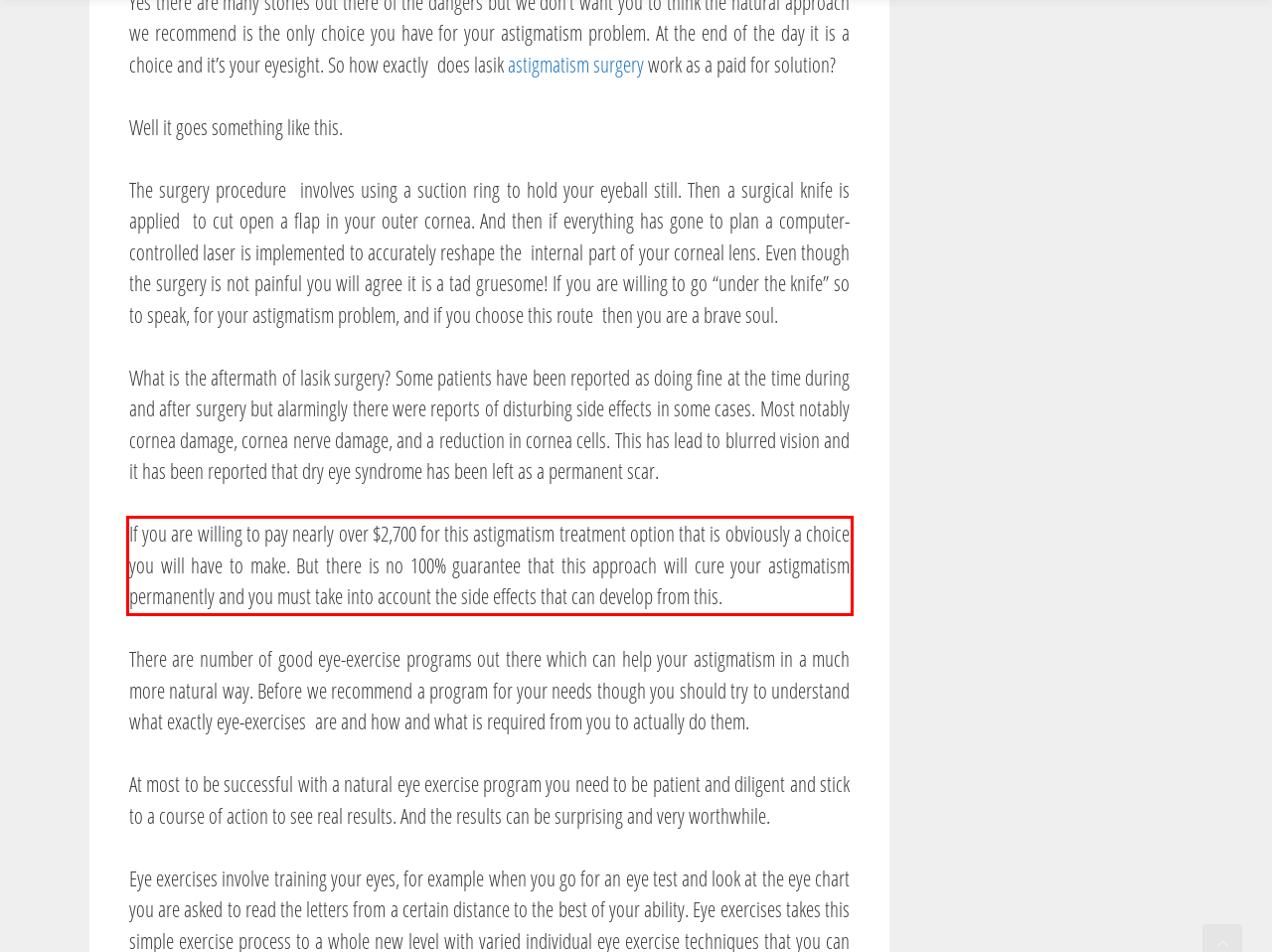With the given screenshot of a webpage, locate the red rectangle bounding box and extract the text content using OCR.

If you are willing to pay nearly over $2,700 for this astigmatism treatment option that is obviously a choice you will have to make. But there is no 100% guarantee that this approach will cure your astigmatism permanently and you must take into account the side effects that can develop from this.